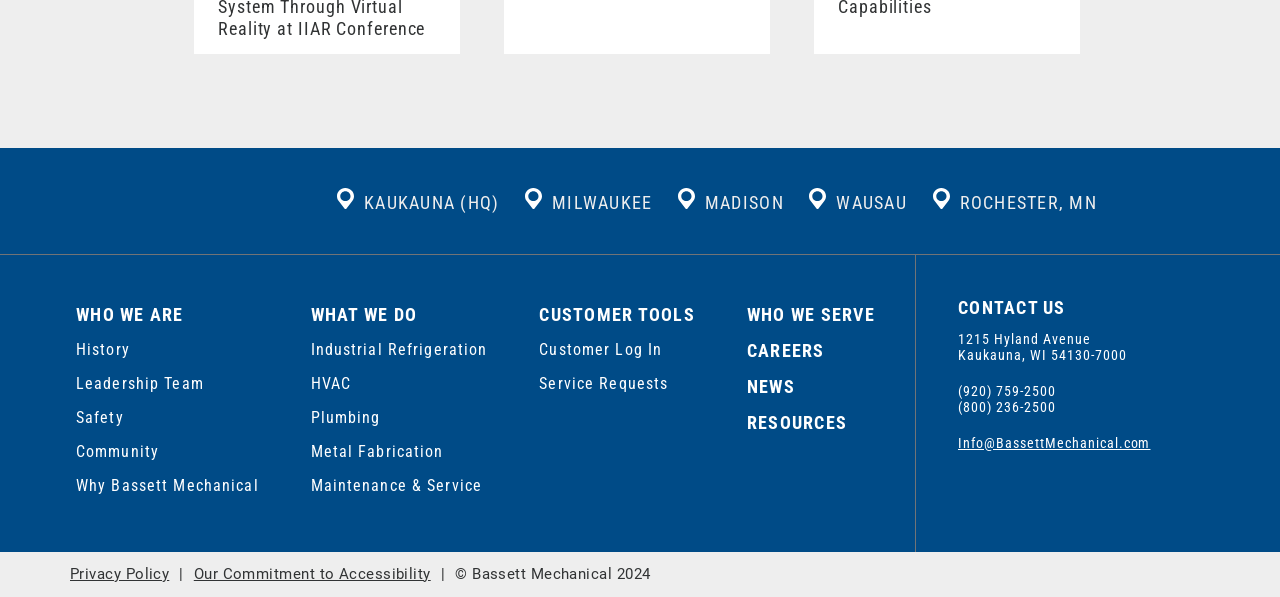Please find the bounding box coordinates for the clickable element needed to perform this instruction: "Click on Home".

[0.059, 0.278, 0.23, 0.411]